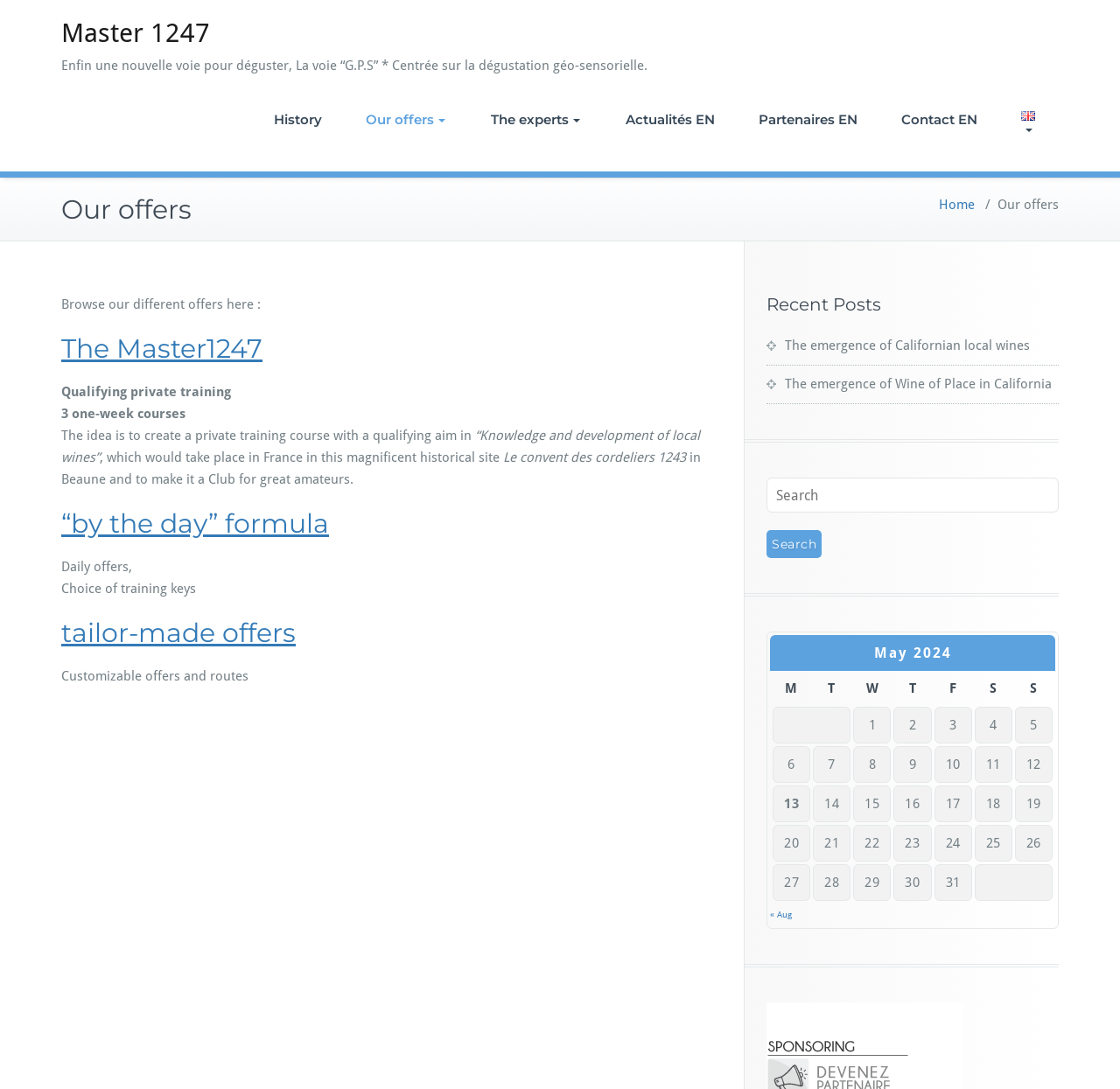Pinpoint the bounding box coordinates of the clickable area necessary to execute the following instruction: "Click on '“by the day” formula'". The coordinates should be given as four float numbers between 0 and 1, namely [left, top, right, bottom].

[0.055, 0.466, 0.294, 0.496]